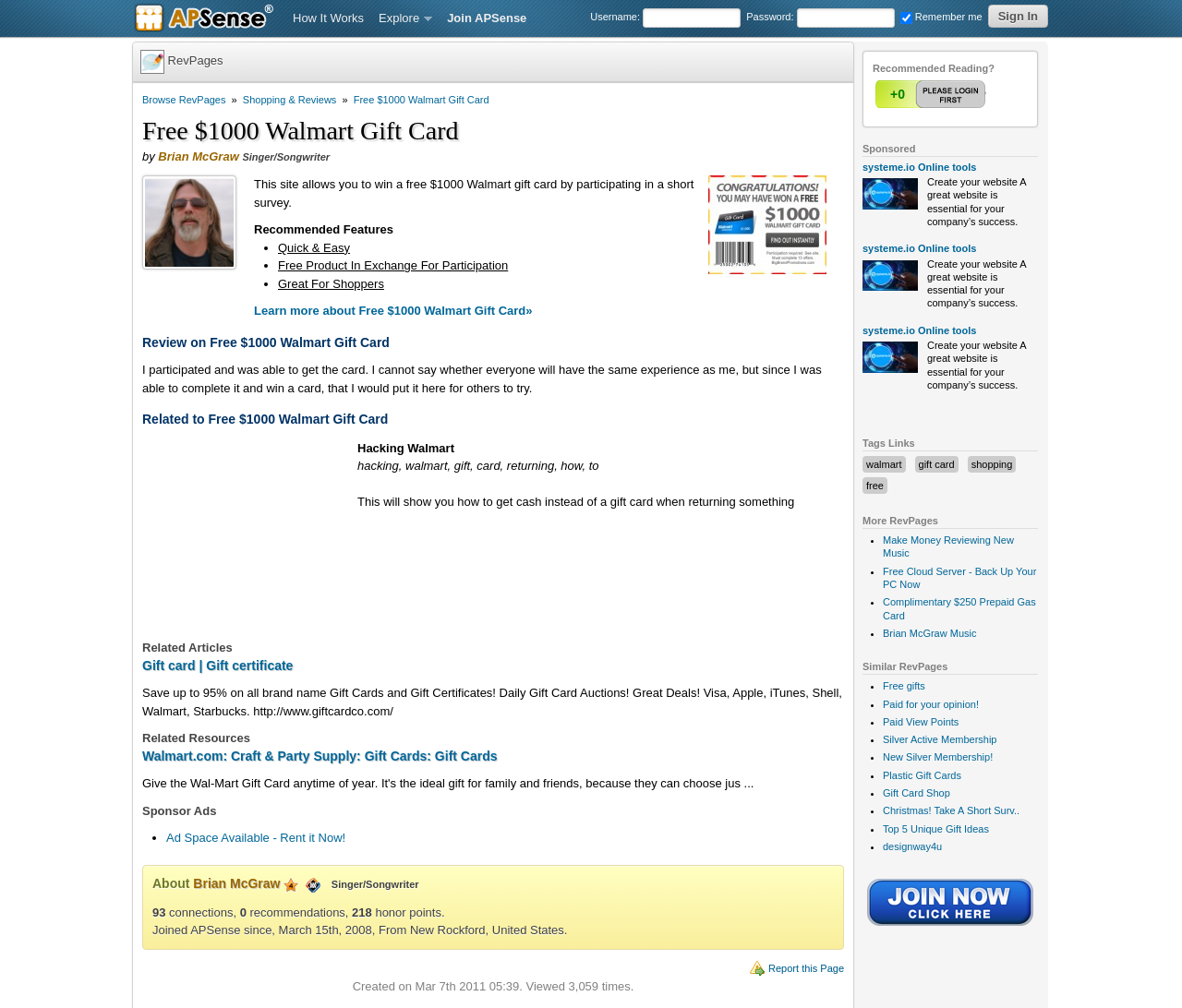What is the topic of the review on the webpage?
Based on the visual content, answer with a single word or a brief phrase.

Free $1000 Walmart Gift Card